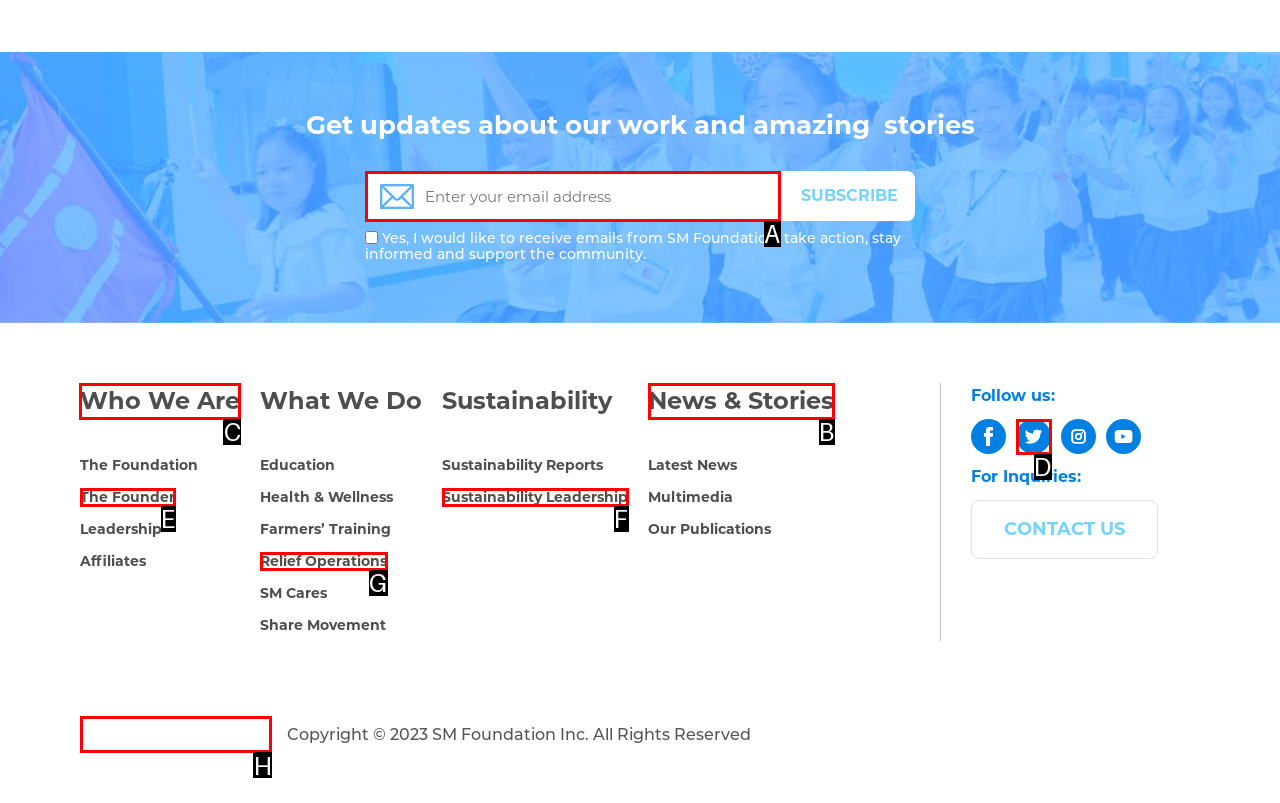Which option should be clicked to execute the following task: Visit the Who We Are page? Respond with the letter of the selected option.

C